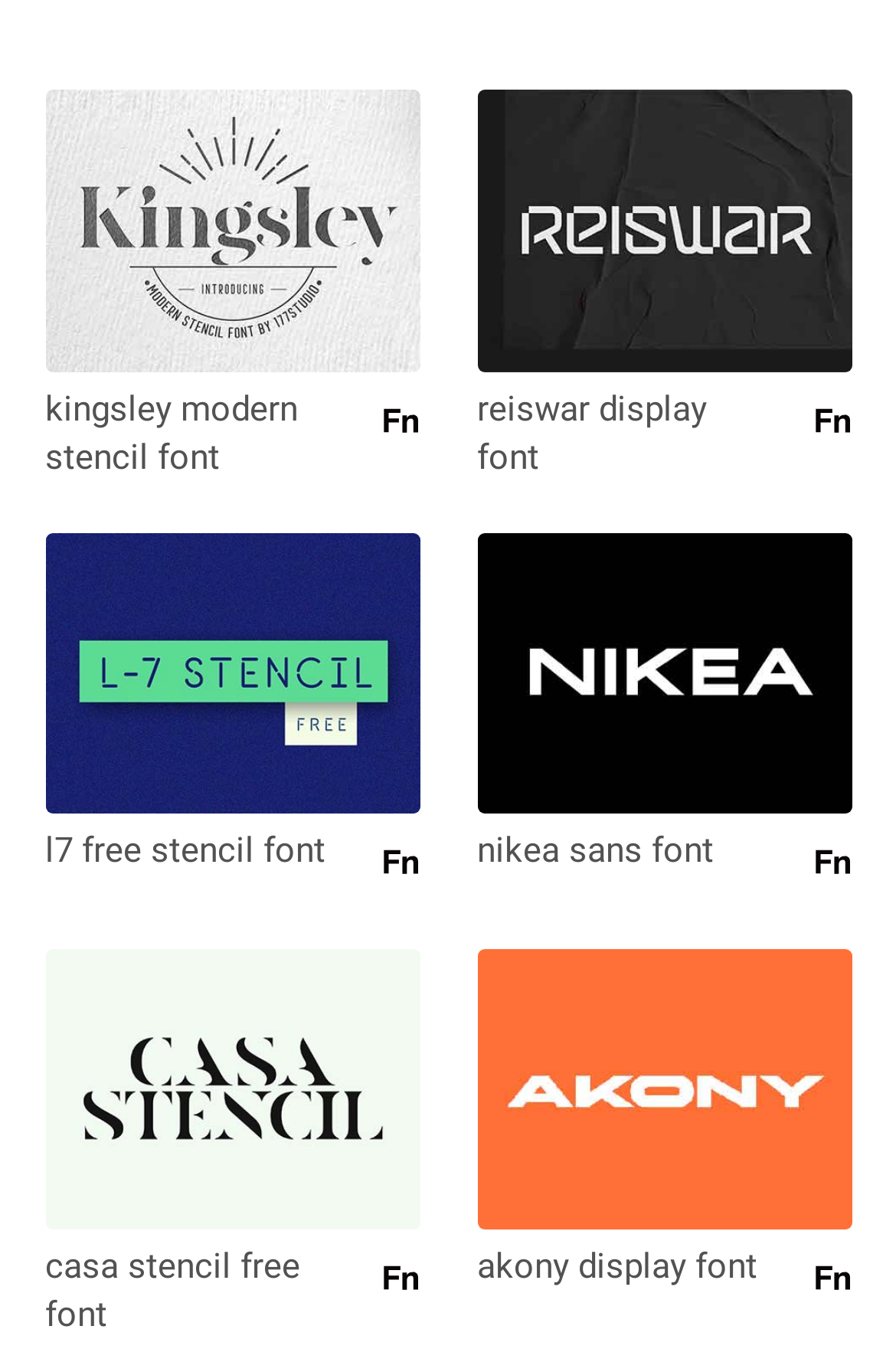Locate the coordinates of the bounding box for the clickable region that fulfills this instruction: "download Casa Stencil Font".

[0.05, 0.697, 0.468, 0.908]